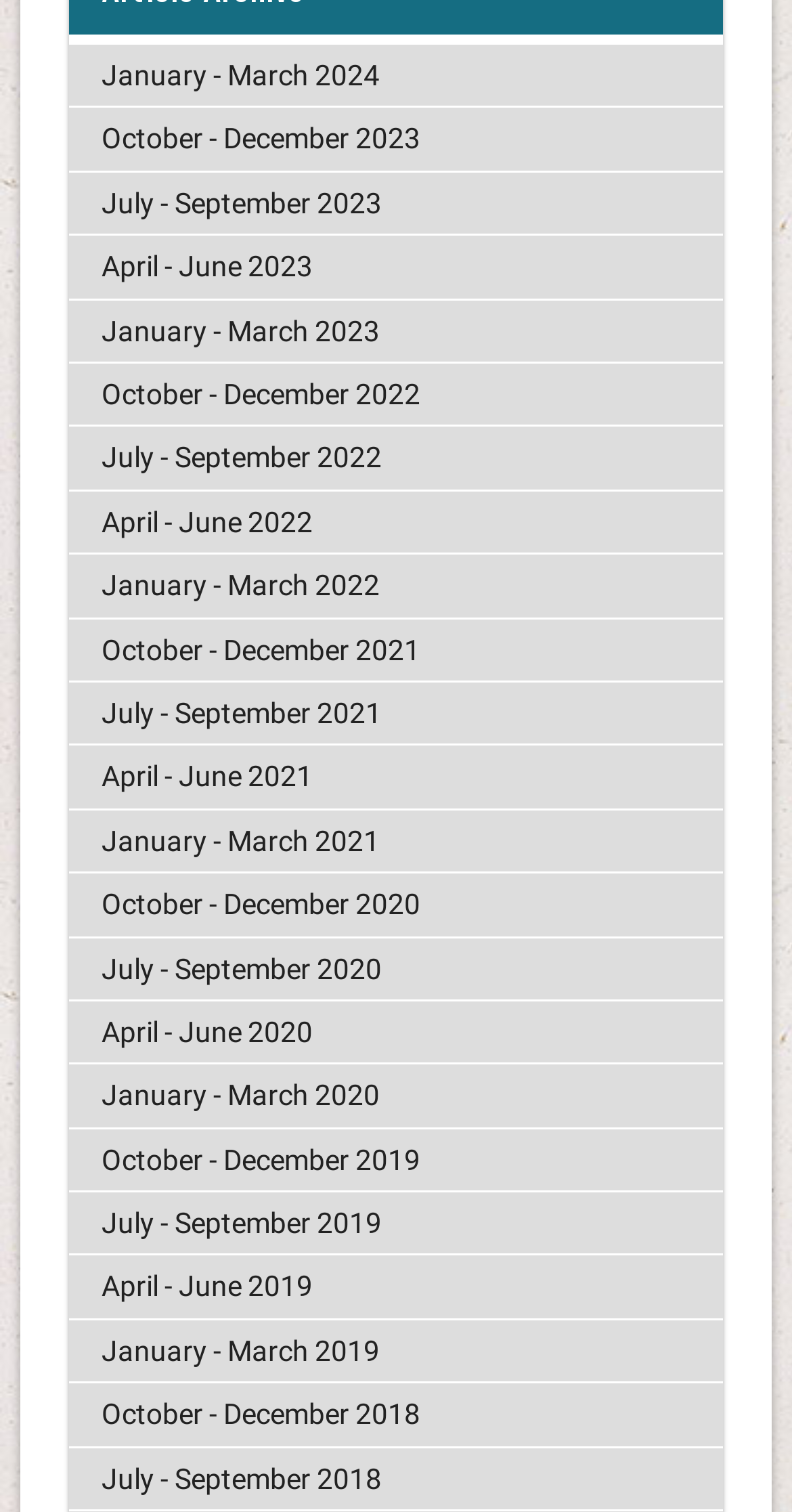What is the earliest time period available on this webpage?
Carefully analyze the image and provide a thorough answer to the question.

I looked at the links on the webpage and found that the earliest time period available is October - December 2018, which is the 39th link from the top.